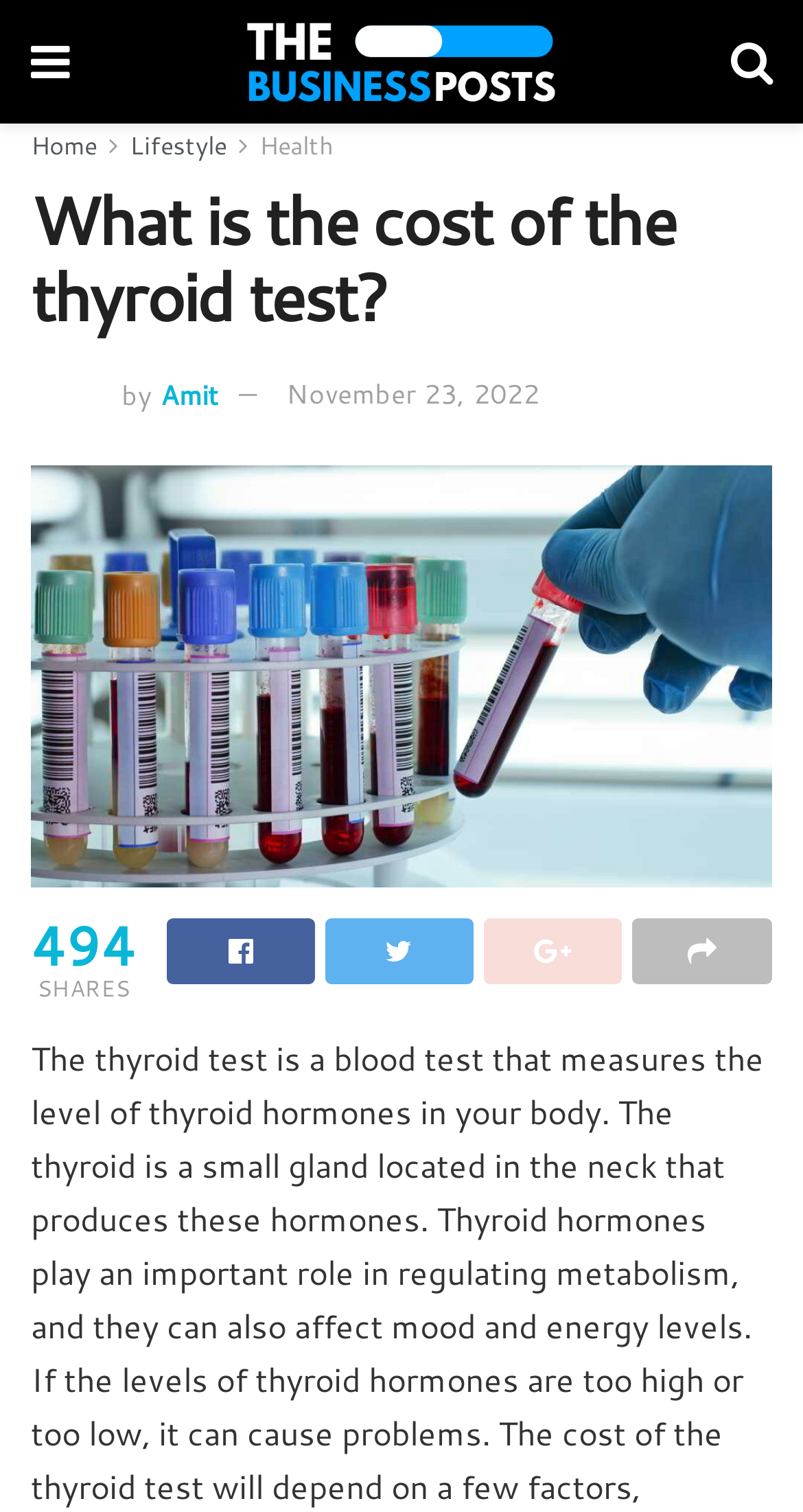Determine the bounding box coordinates for the area that should be clicked to carry out the following instruction: "share the article".

[0.208, 0.607, 0.392, 0.651]